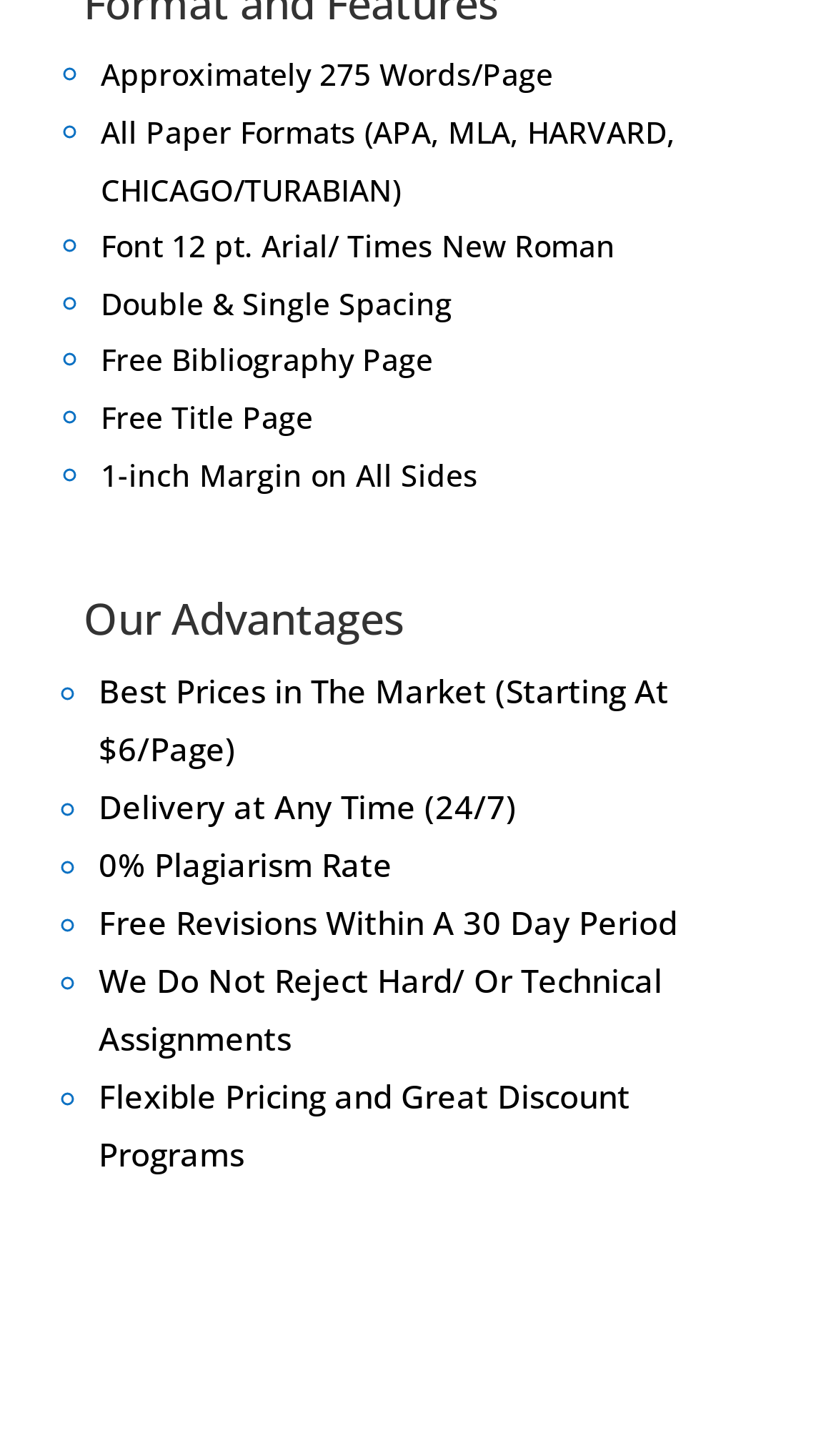Use the details in the image to answer the question thoroughly: 
What is the plagiarism rate?

I found the answer by looking at the list of advantages, where it says '0% Plagiarism Rate'. This indicates that the plagiarism rate is 0%.